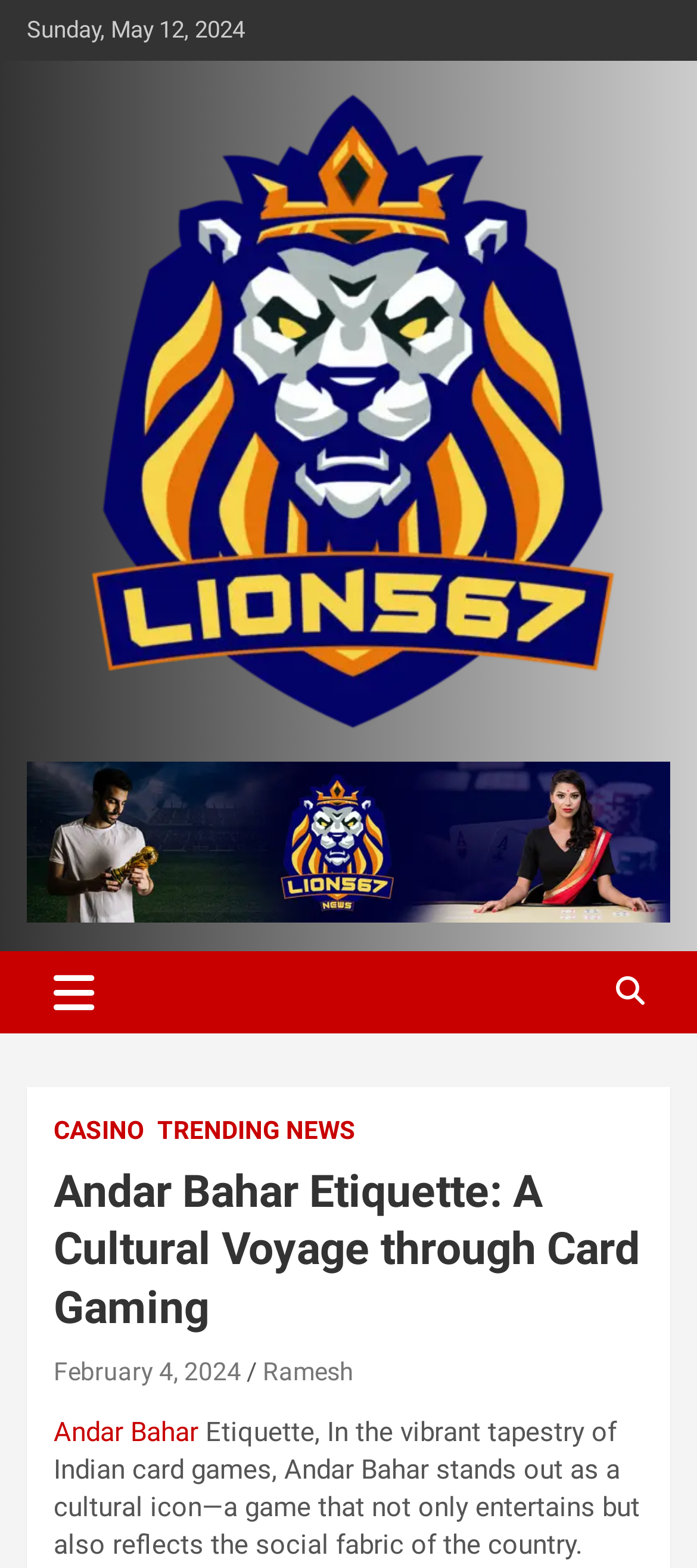Please find and give the text of the main heading on the webpage.

Andar Bahar Etiquette: A Cultural Voyage through Card Gaming